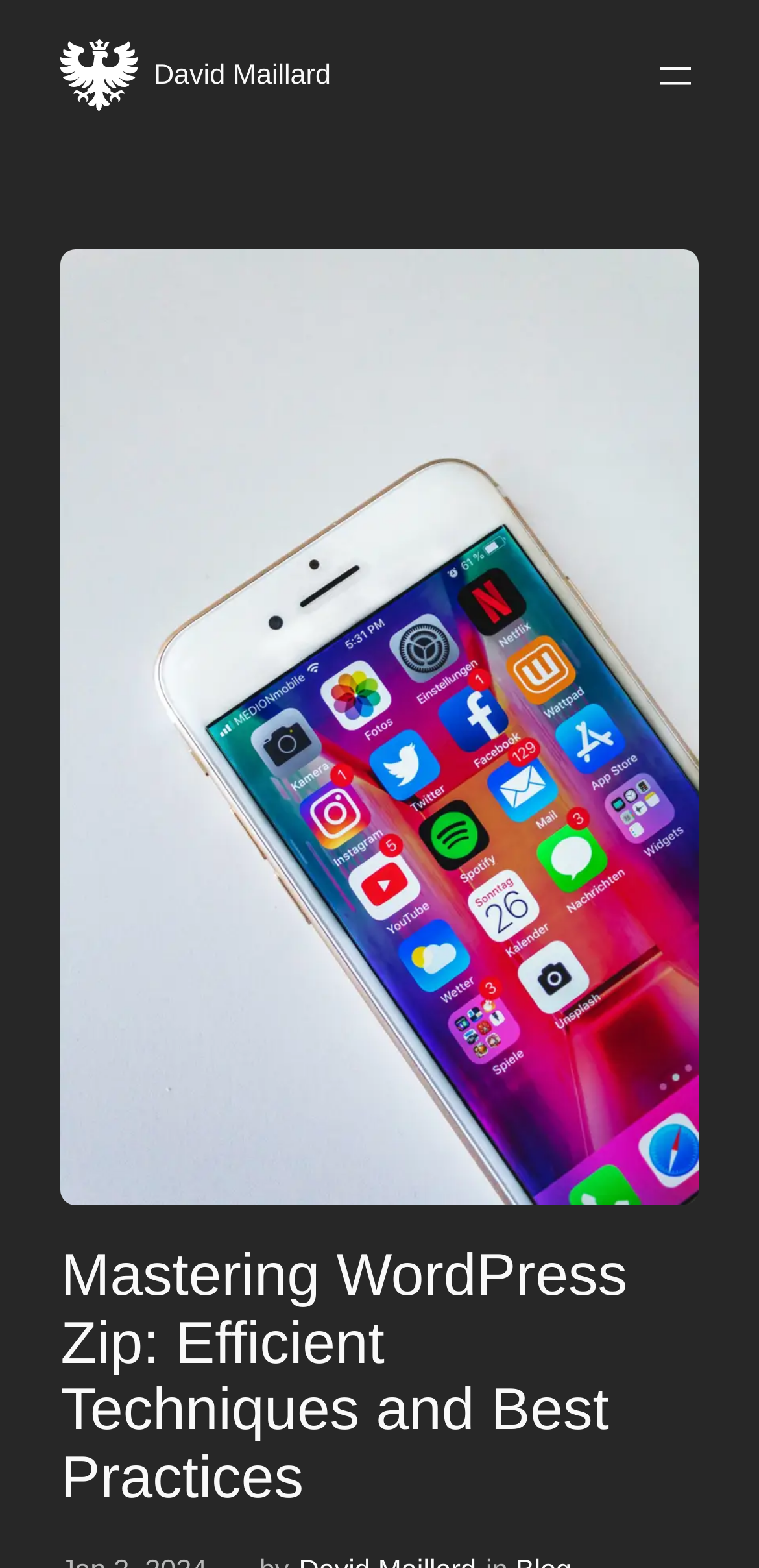What is the main topic of the webpage?
Make sure to answer the question with a detailed and comprehensive explanation.

I determined the main topic by reading the heading element with the text 'Mastering WordPress Zip: Efficient Techniques and Best Practices'. This heading is likely to represent the main topic or title of the webpage.